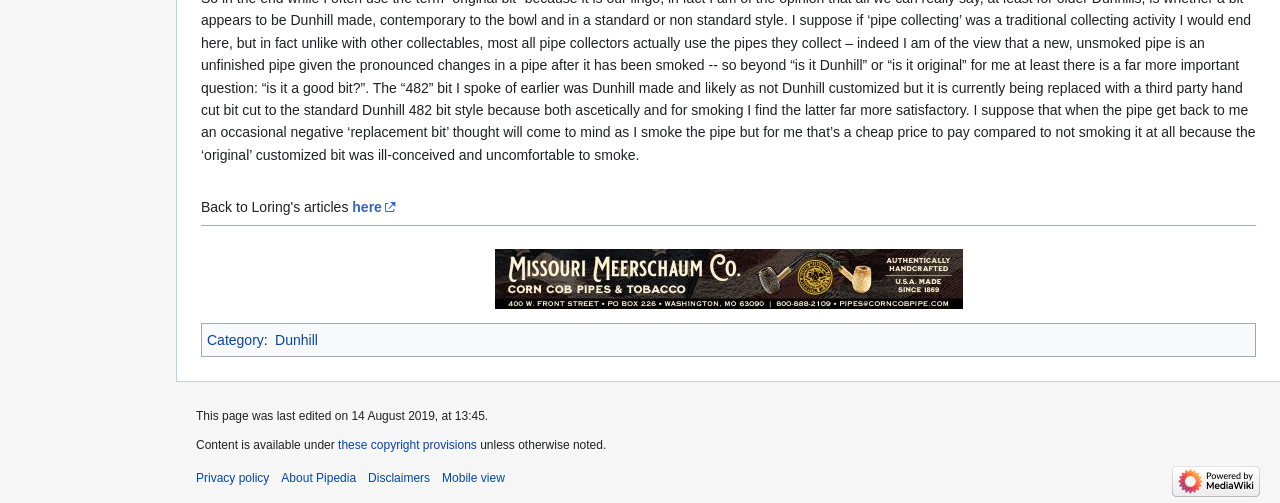Provide a brief response using a word or short phrase to this question:
What is the orientation of the separator?

Horizontal